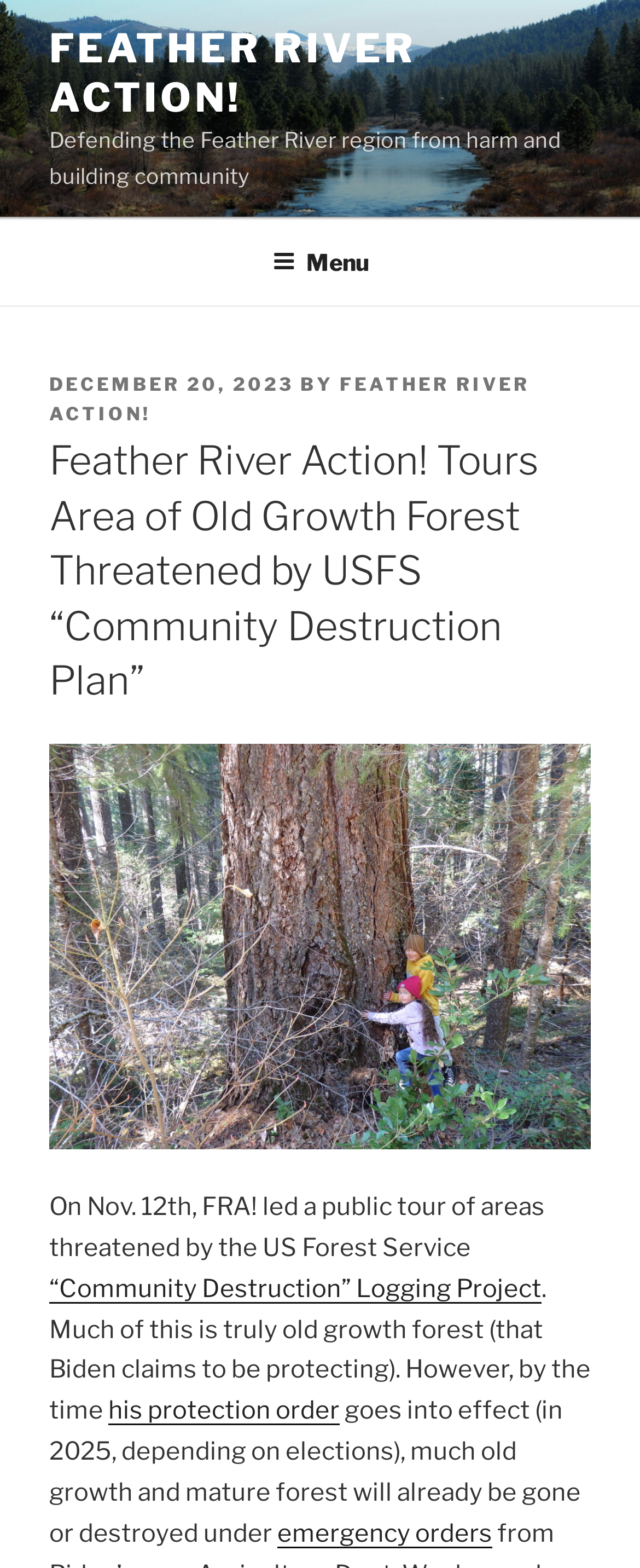Using the provided element description, identify the bounding box coordinates as (top-left x, top-left y, bottom-right x, bottom-right y). Ensure all values are between 0 and 1. Description: Feather River Action!

[0.077, 0.237, 0.828, 0.271]